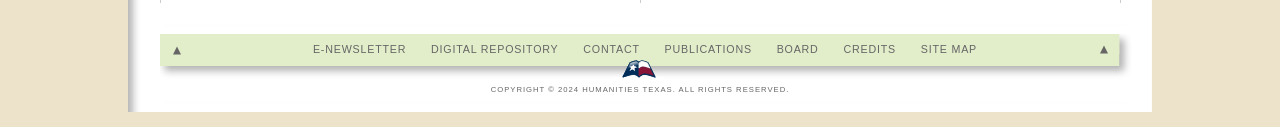Bounding box coordinates should be in the format (top-left x, top-left y, bottom-right x, bottom-right y) and all values should be floating point numbers between 0 and 1. Determine the bounding box coordinate for the UI element described as: Site Map

[0.719, 0.338, 0.763, 0.433]